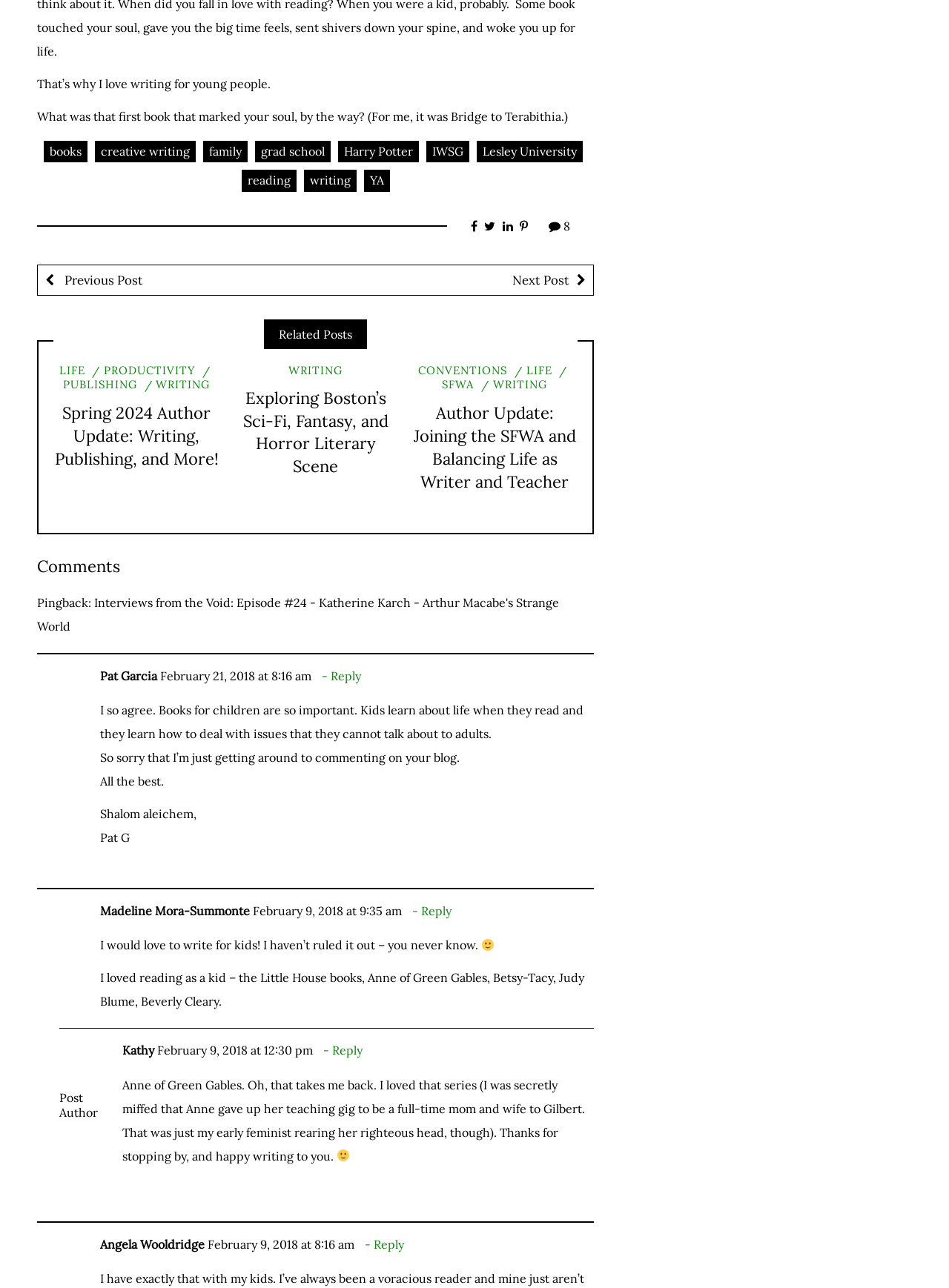Could you indicate the bounding box coordinates of the region to click in order to complete this instruction: "Read the 'Related Posts' section".

[0.056, 0.248, 0.609, 0.271]